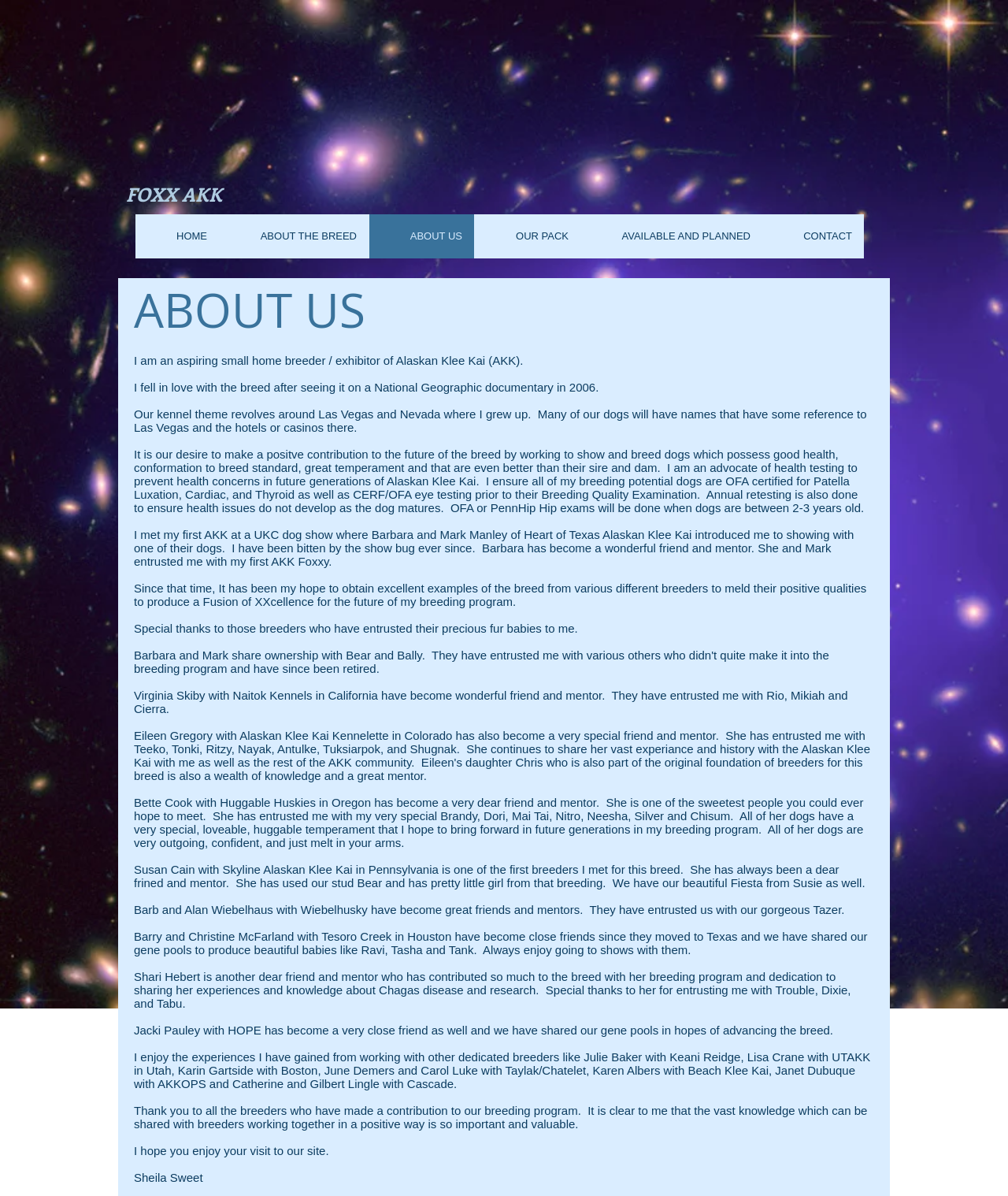From the given element description: "FUSION OF XXCELLENCE", find the bounding box for the UI element. Provide the coordinates as four float numbers between 0 and 1, in the order [left, top, right, bottom].

[0.122, 0.042, 0.53, 0.081]